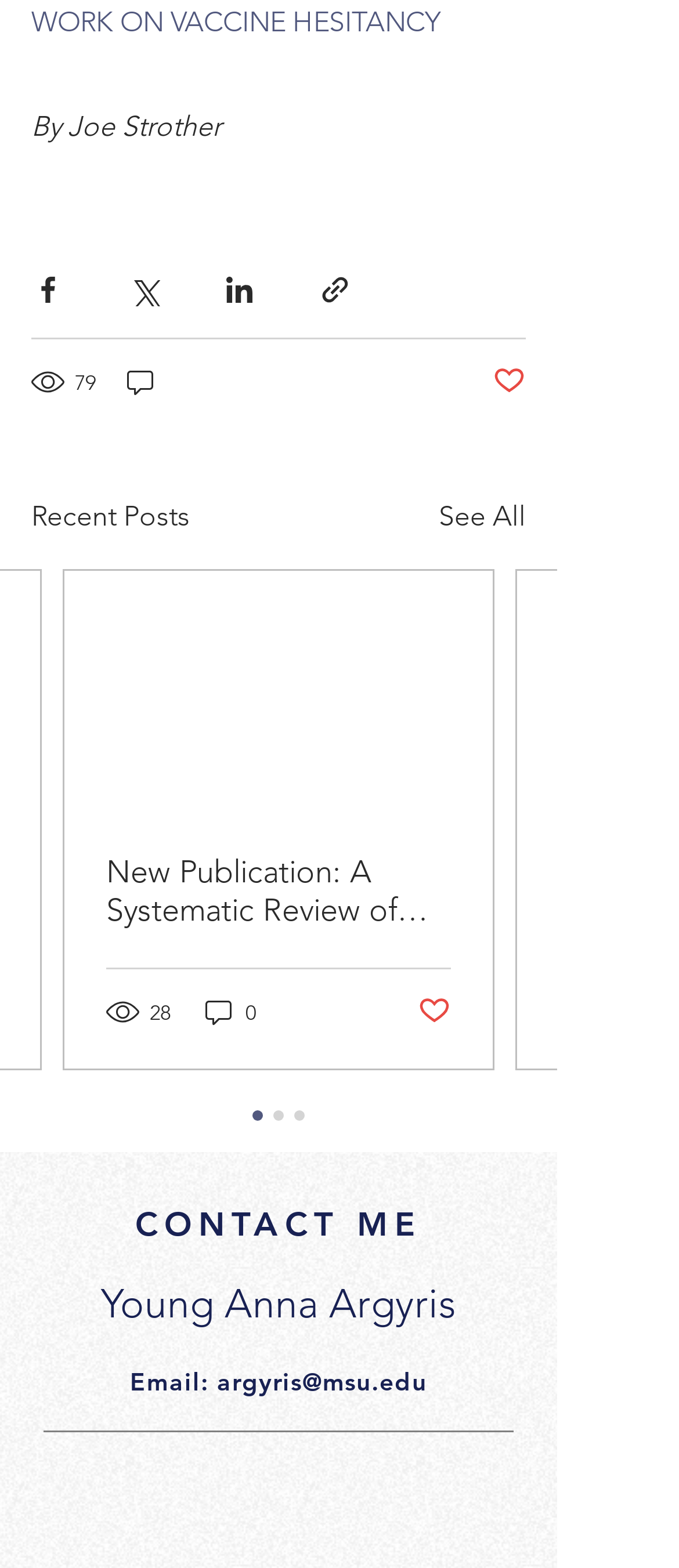Please locate the bounding box coordinates of the element's region that needs to be clicked to follow the instruction: "Share a post via Twitter". The bounding box coordinates should be provided as four float numbers between 0 and 1, i.e., [left, top, right, bottom].

[0.187, 0.174, 0.236, 0.195]